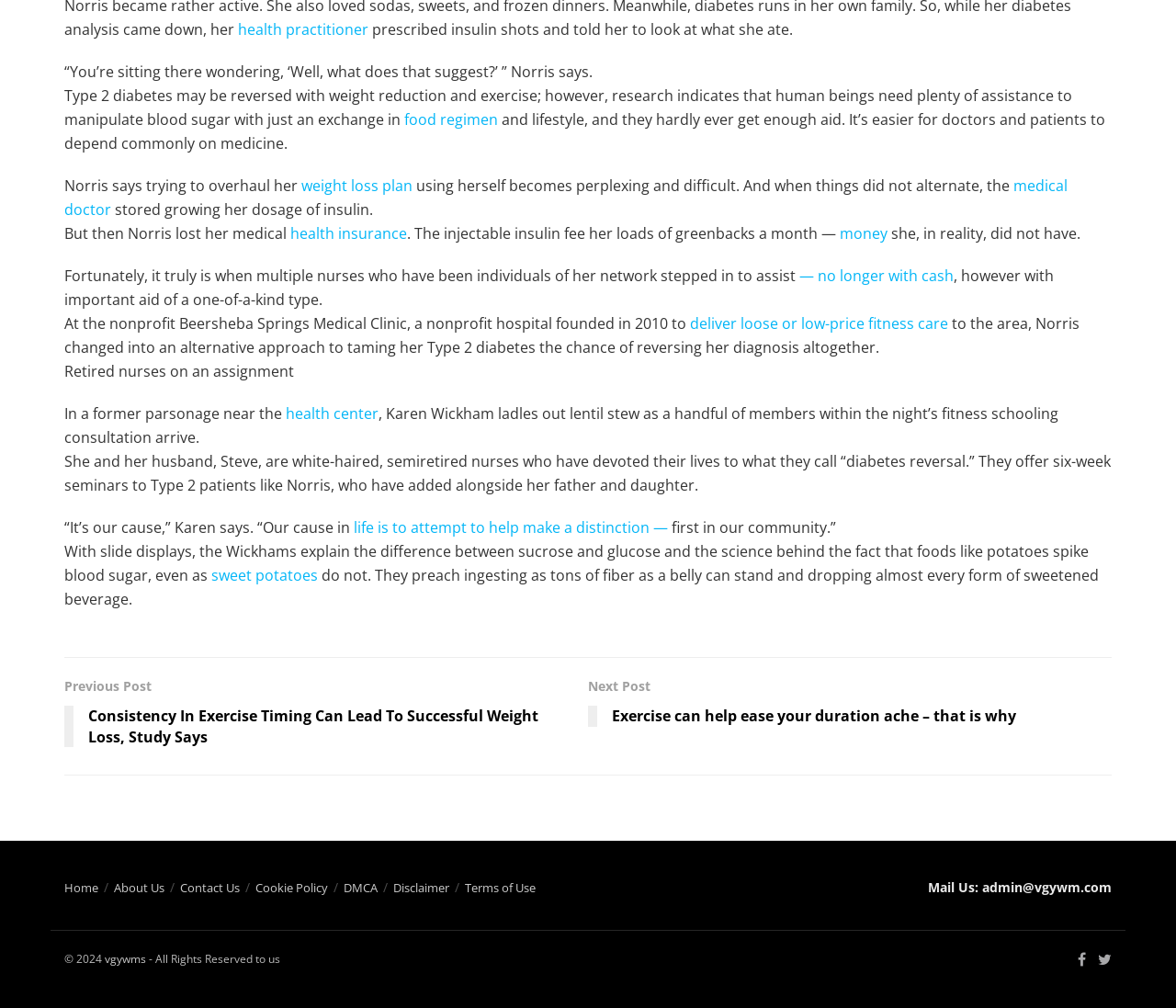Please find the bounding box coordinates of the element that you should click to achieve the following instruction: "go to the home page". The coordinates should be presented as four float numbers between 0 and 1: [left, top, right, bottom].

[0.055, 0.873, 0.084, 0.889]